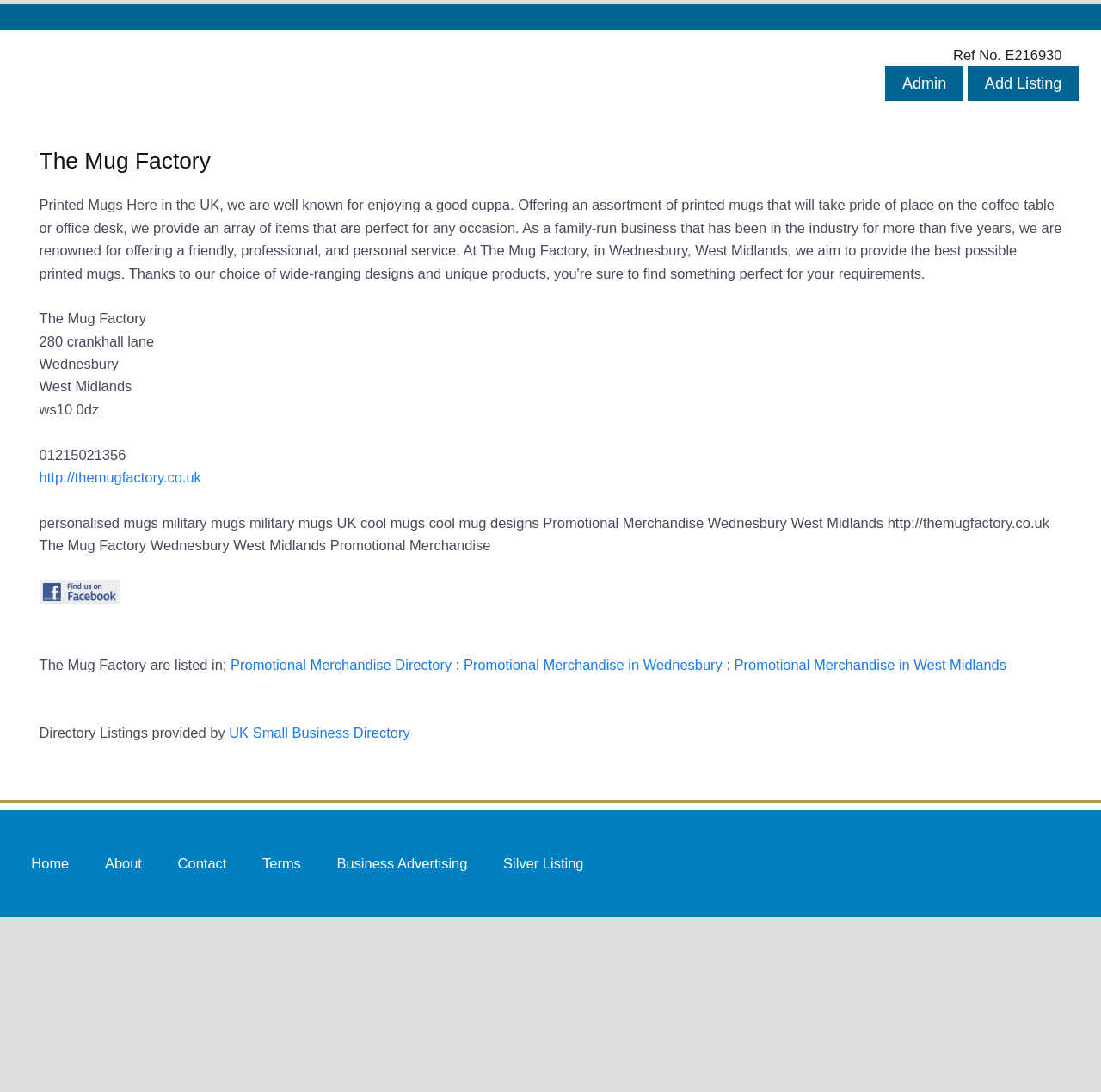Find the UI element described as: "Admin" and predict its bounding box coordinates. Ensure the coordinates are four float numbers between 0 and 1, [left, top, right, bottom].

[0.804, 0.061, 0.875, 0.093]